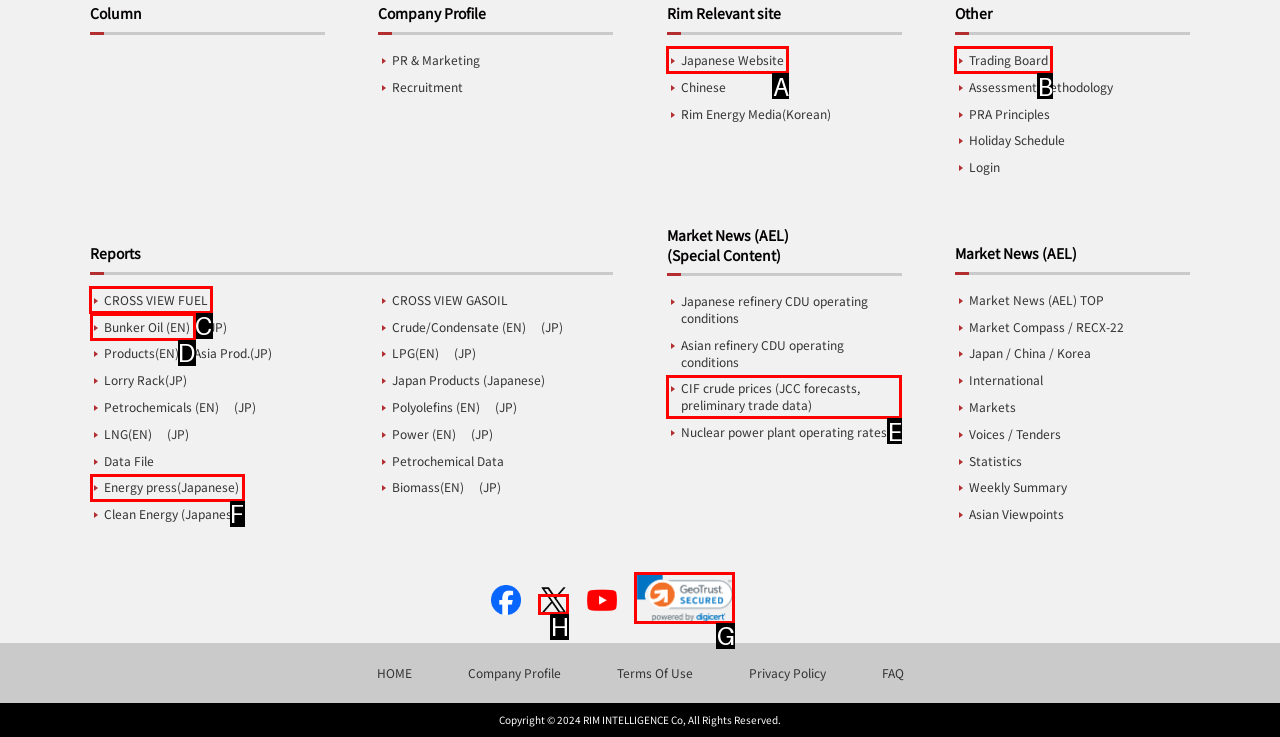Find the correct option to complete this instruction: View CROSS VIEW FUEL reports. Reply with the corresponding letter.

C